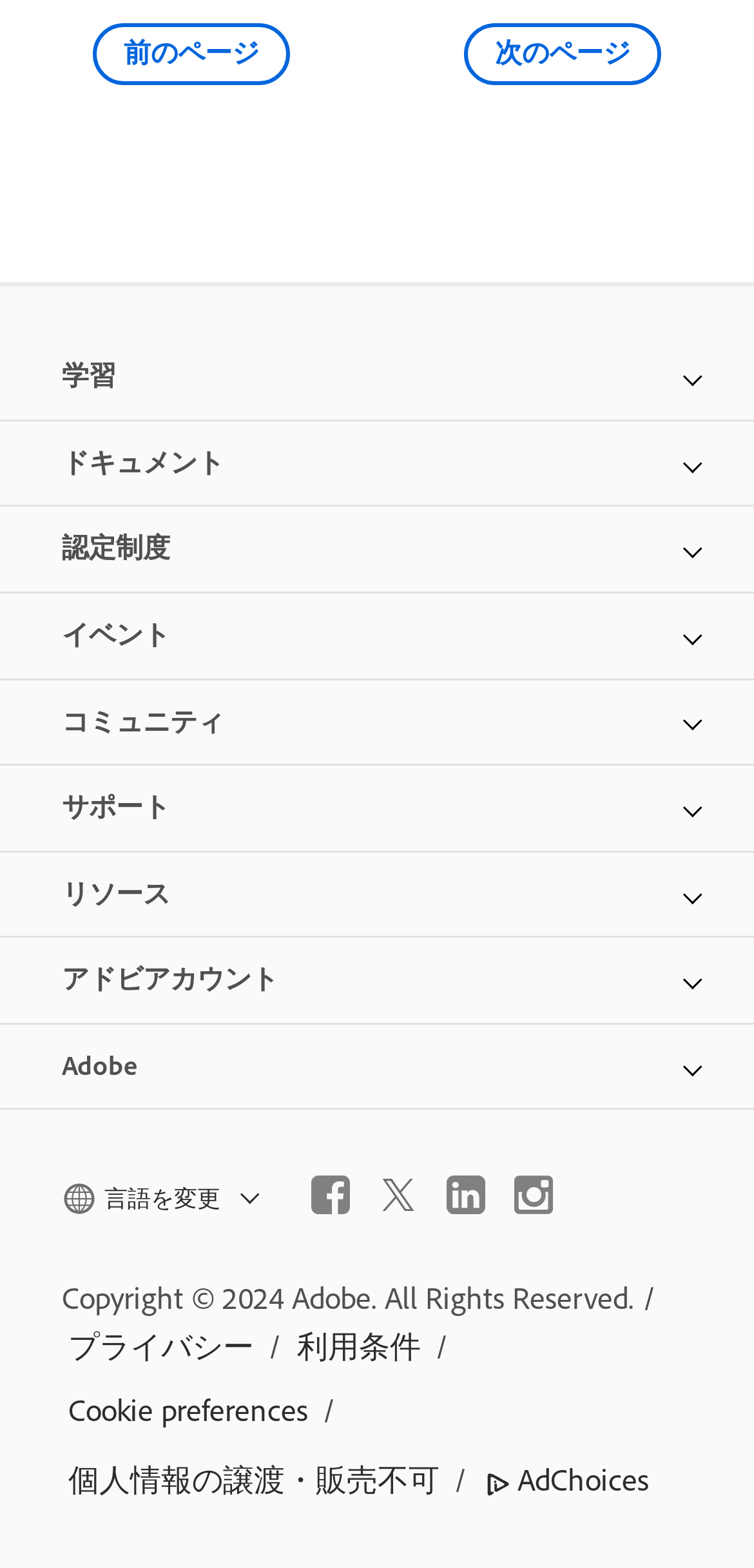What social media platforms are linked?
Answer the question with a single word or phrase derived from the image.

Facebook, Twitter, etc.